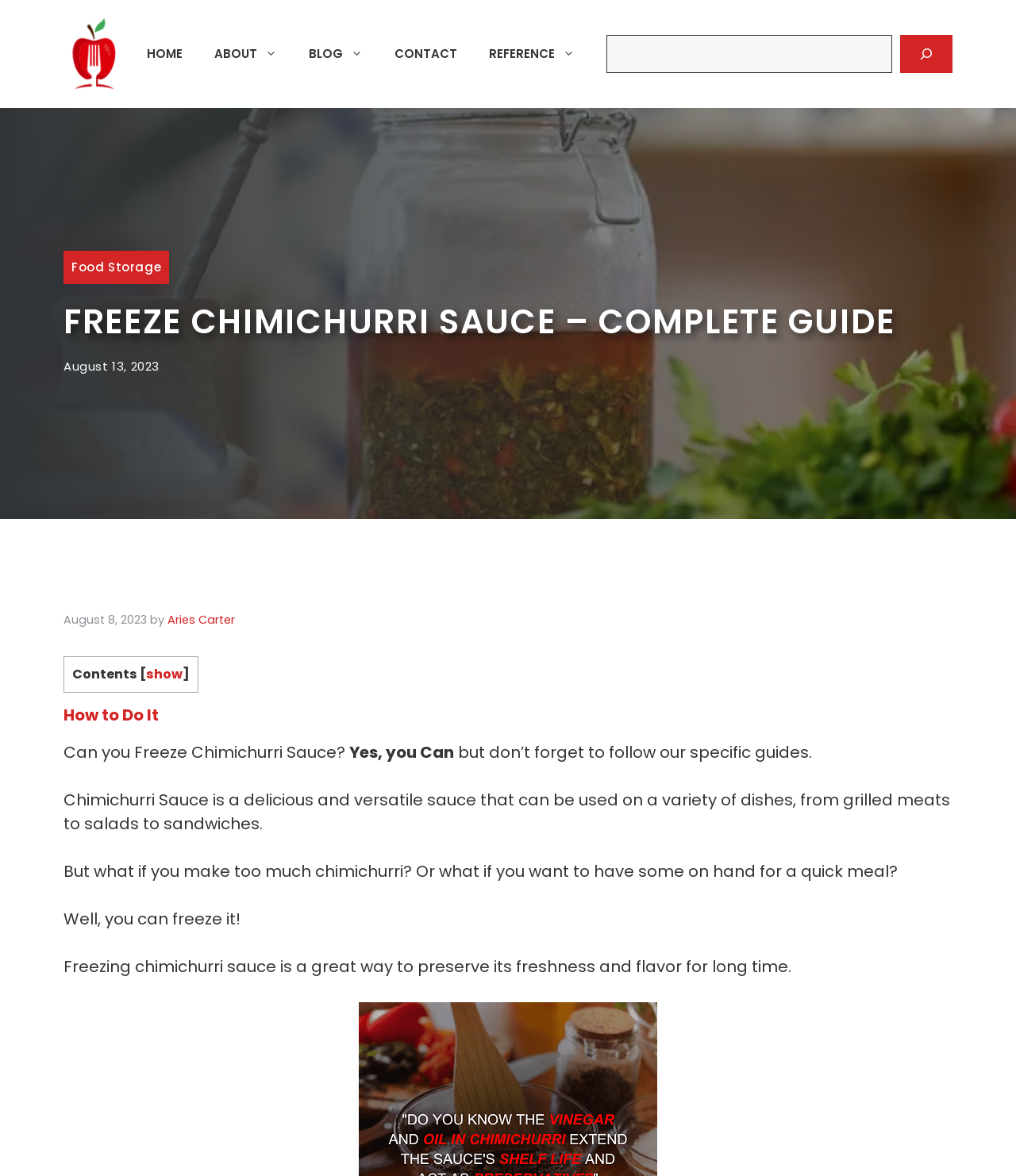Given the description "Home", determine the bounding box of the corresponding UI element.

[0.129, 0.026, 0.195, 0.066]